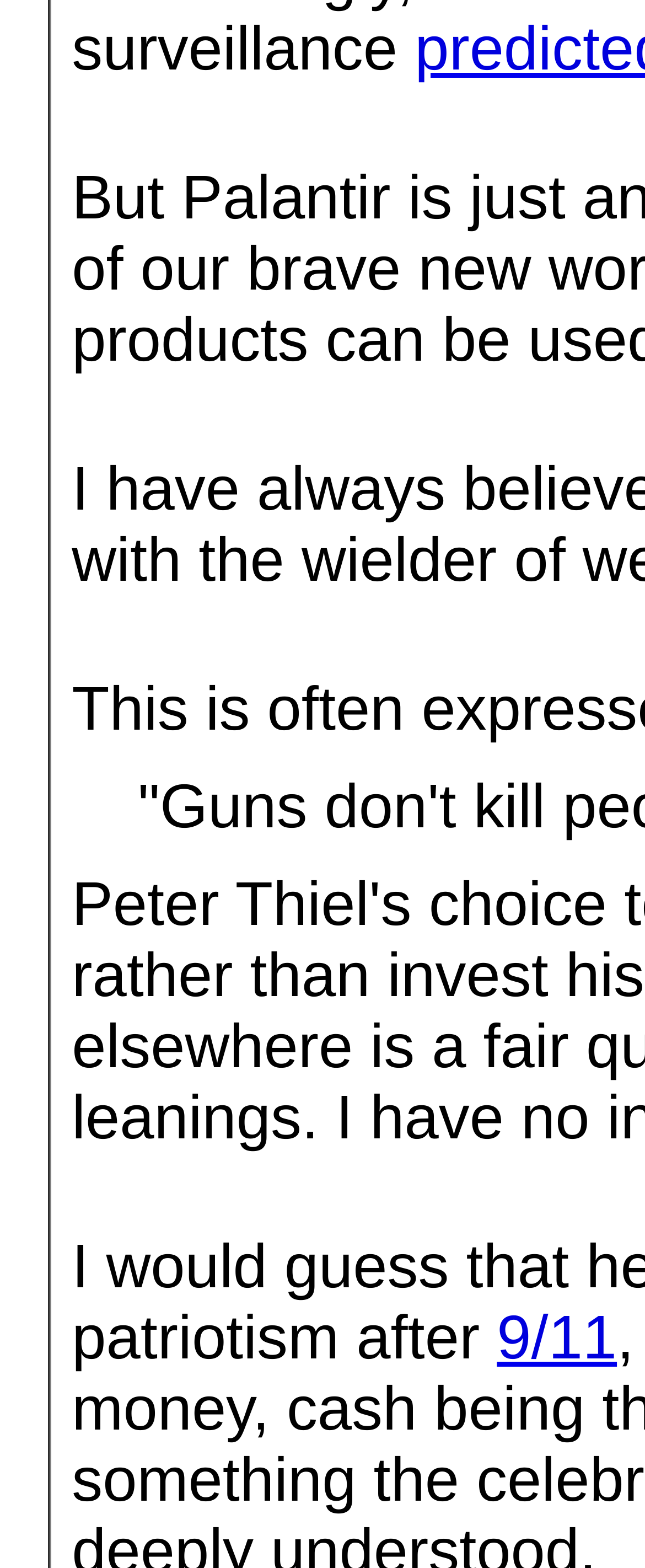Identify the bounding box for the described UI element: "9/11".

[0.77, 0.83, 0.956, 0.875]